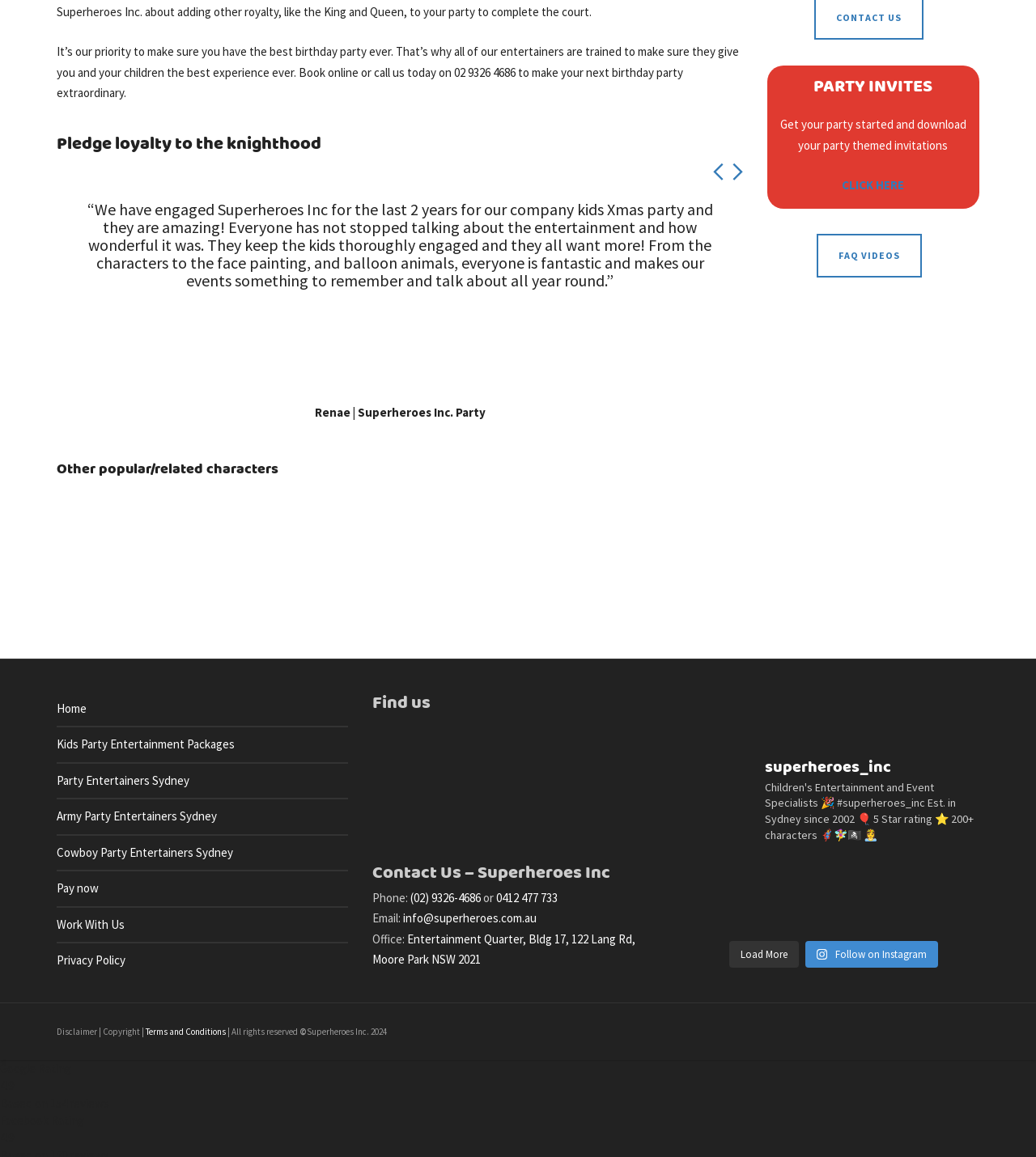What is the name of the company? Examine the screenshot and reply using just one word or a brief phrase.

Superheroes Inc.